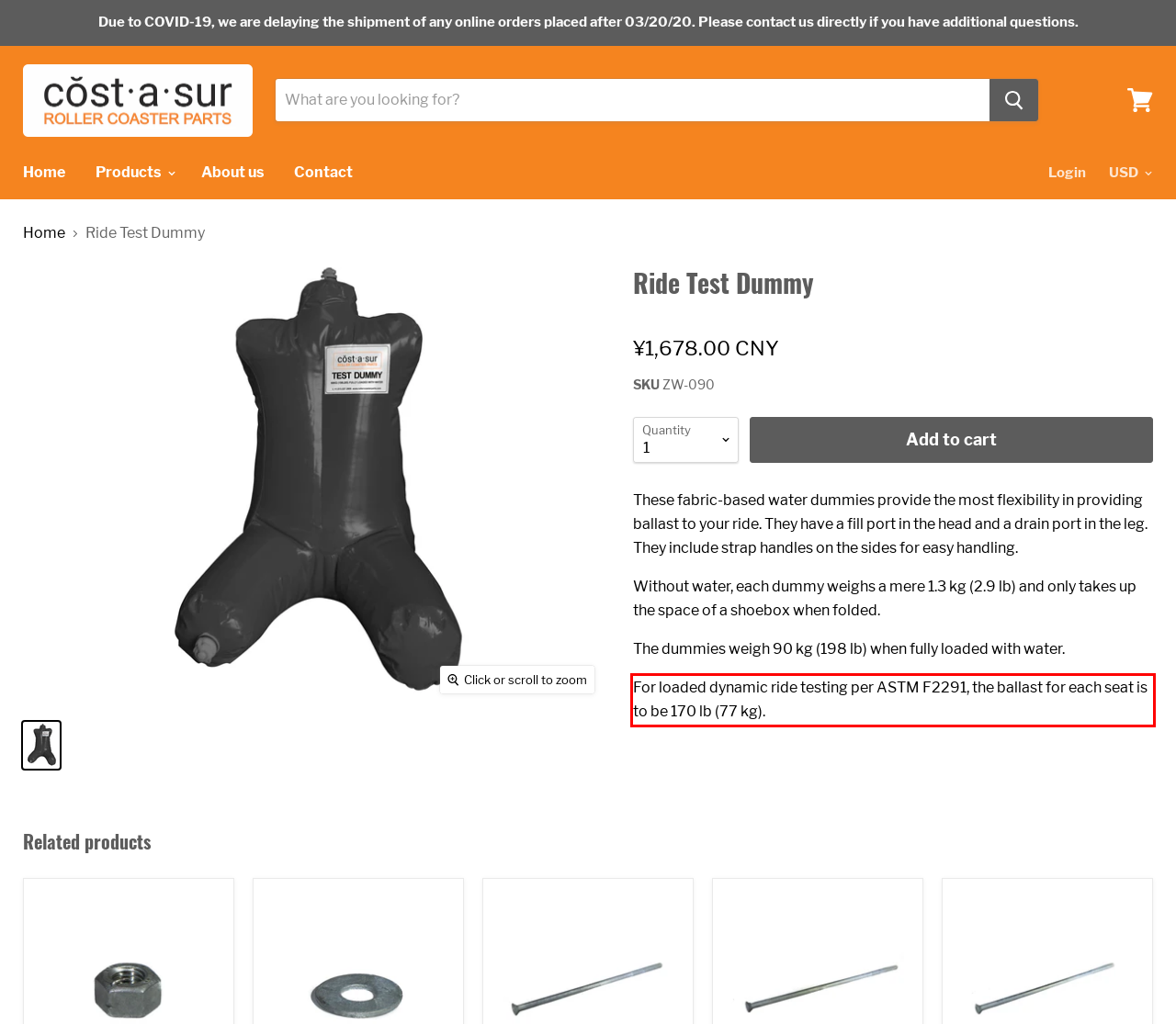You have a screenshot of a webpage with a red bounding box. Identify and extract the text content located inside the red bounding box.

For loaded dynamic ride testing per ASTM F2291, the ballast for each seat is to be 170 lb (77 kg).